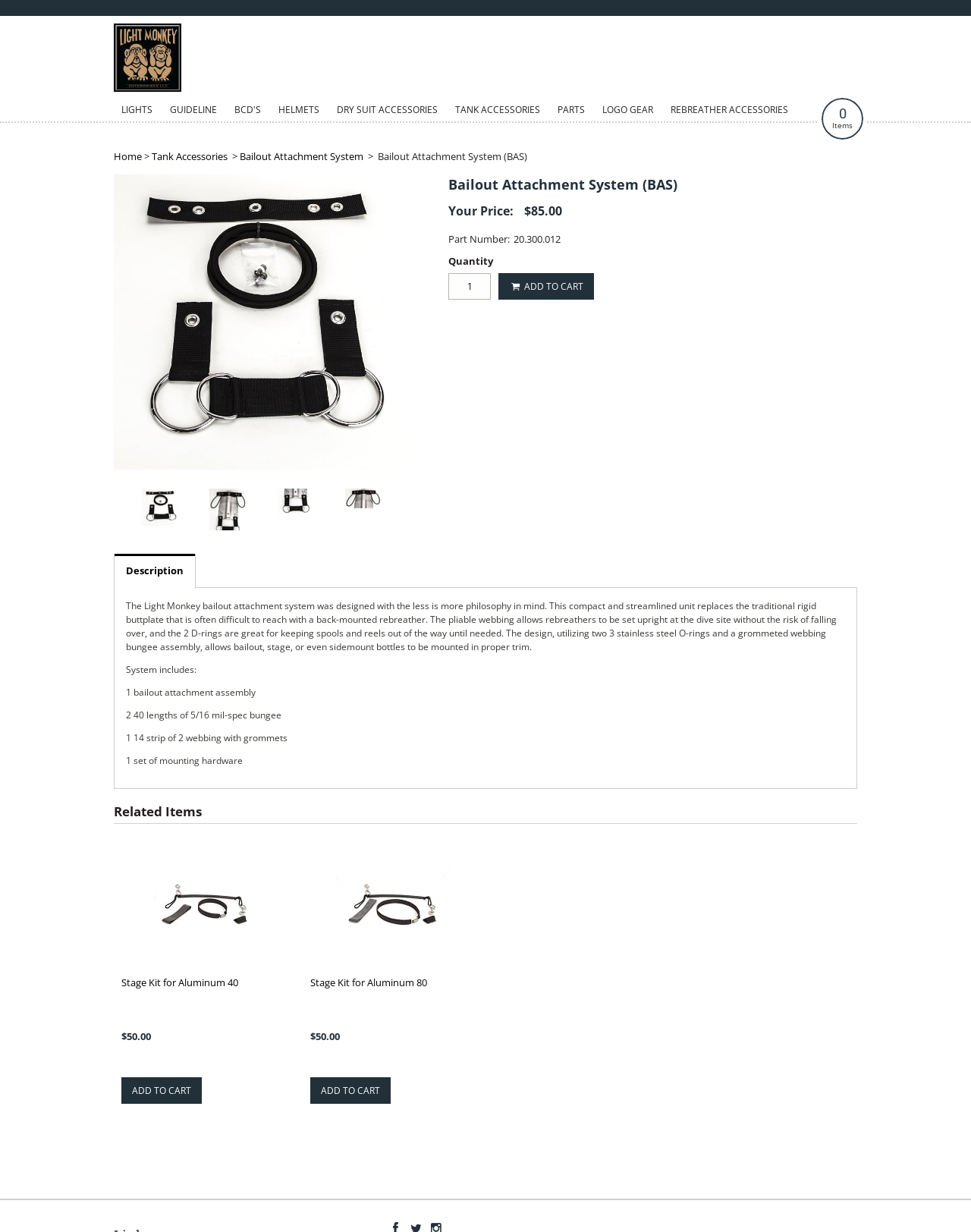Find the bounding box coordinates for the area that should be clicked to accomplish the instruction: "Click on the 'ADD TO CART' button".

[0.136, 0.88, 0.197, 0.89]